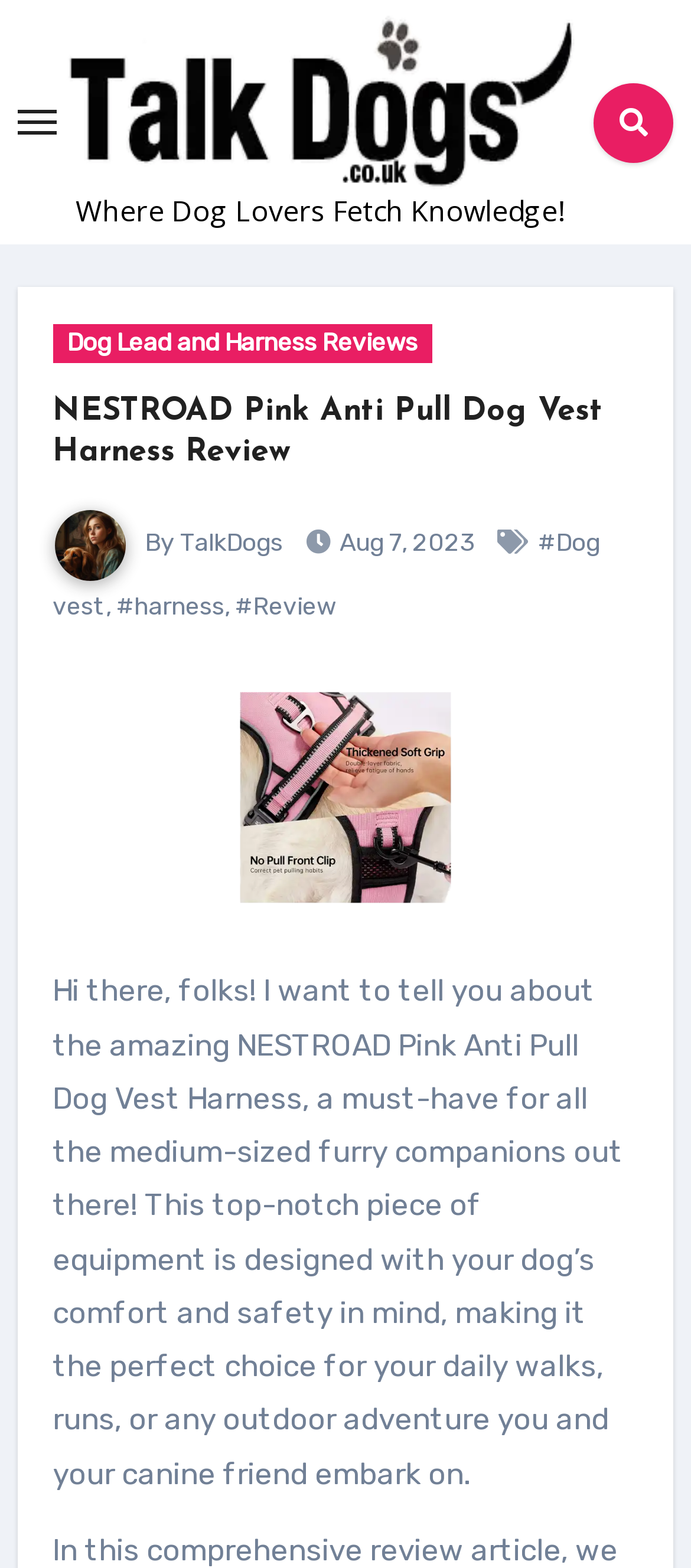For the following element description, predict the bounding box coordinates in the format (top-left x, top-left y, bottom-right x, bottom-right y). All values should be floating point numbers between 0 and 1. Description: #Review

[0.34, 0.377, 0.487, 0.396]